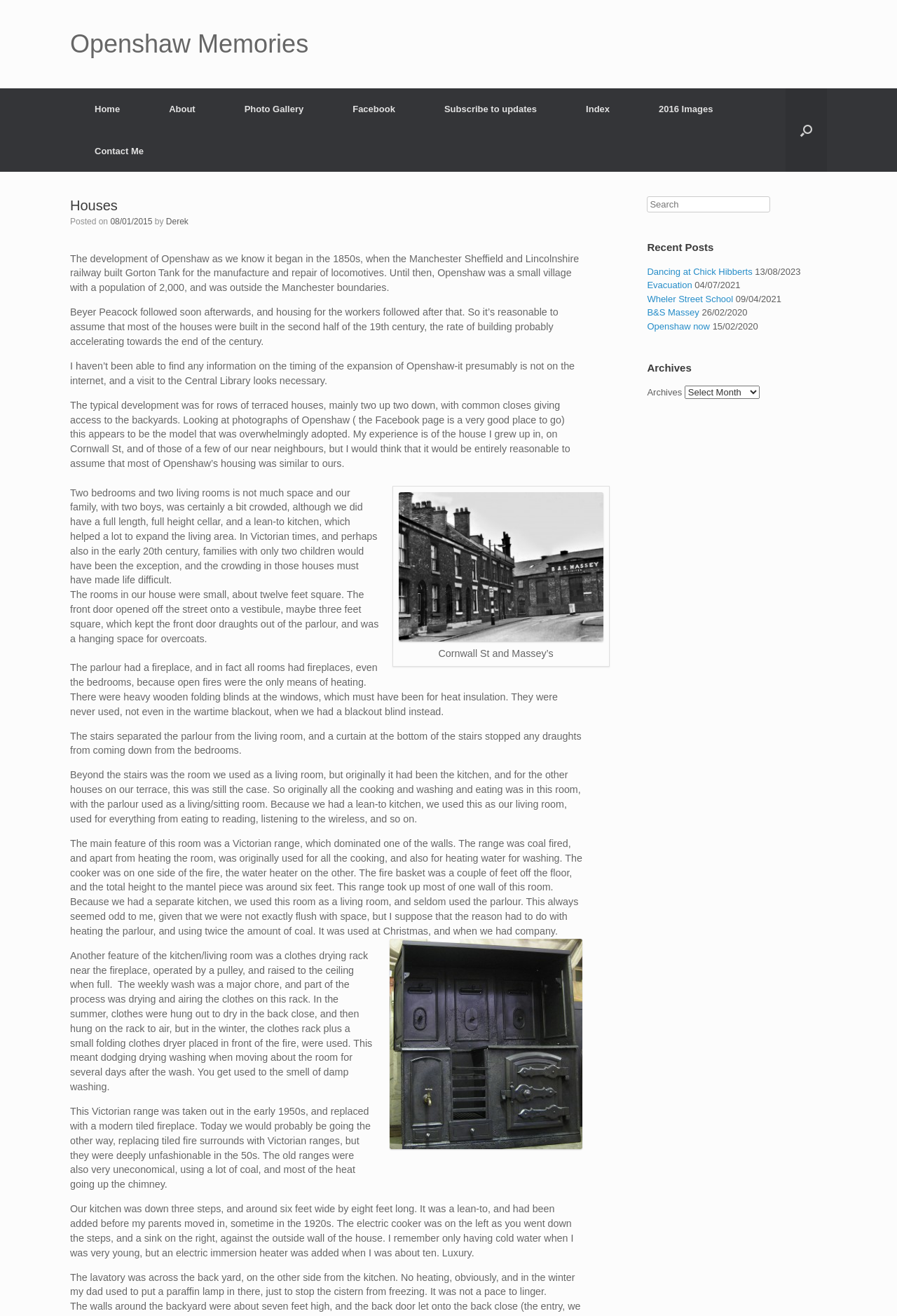Determine the coordinates of the bounding box for the clickable area needed to execute this instruction: "View the 'Recent Posts'".

[0.721, 0.183, 0.922, 0.193]